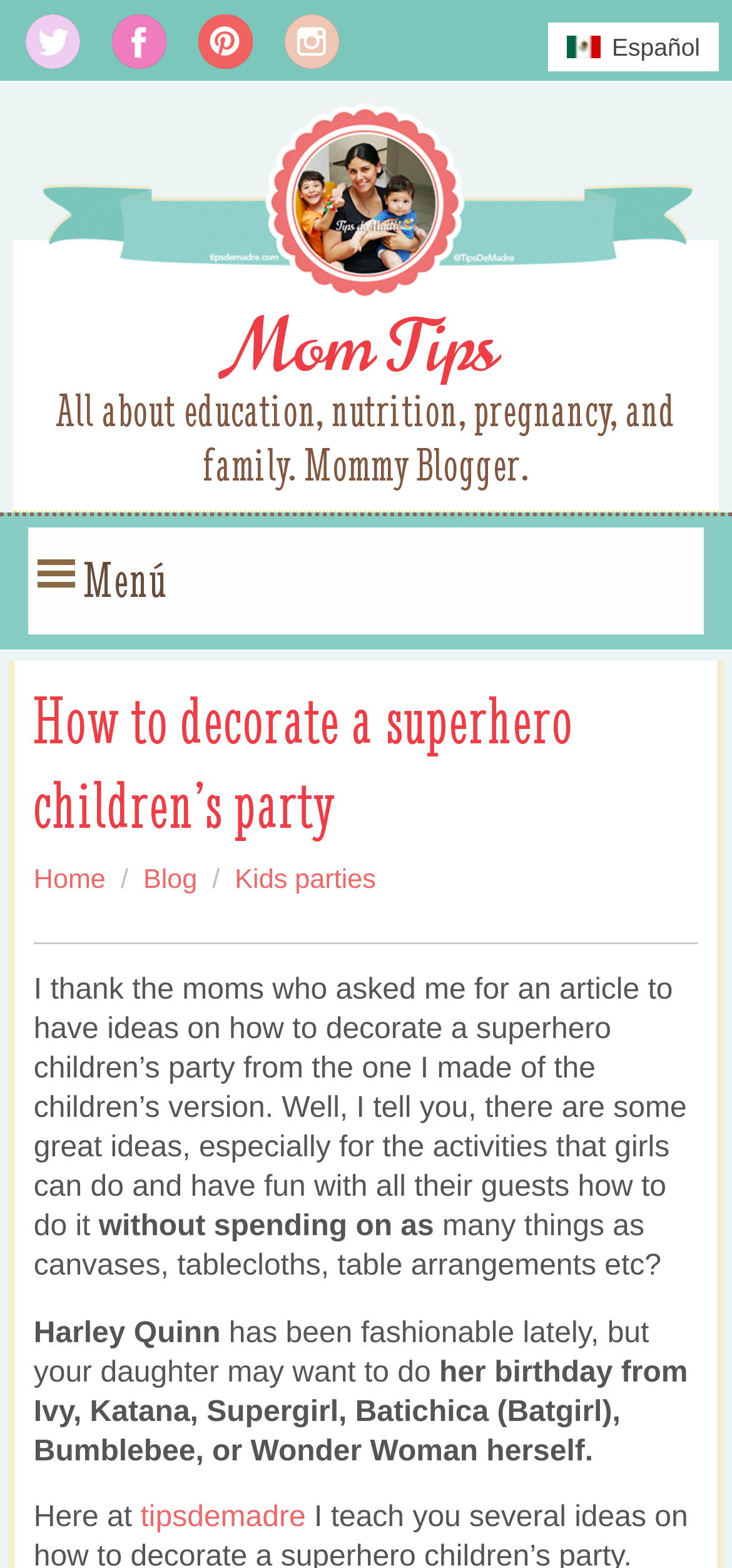Please specify the bounding box coordinates of the clickable region necessary for completing the following instruction: "Go to the Home page". The coordinates must consist of four float numbers between 0 and 1, i.e., [left, top, right, bottom].

[0.046, 0.552, 0.144, 0.571]